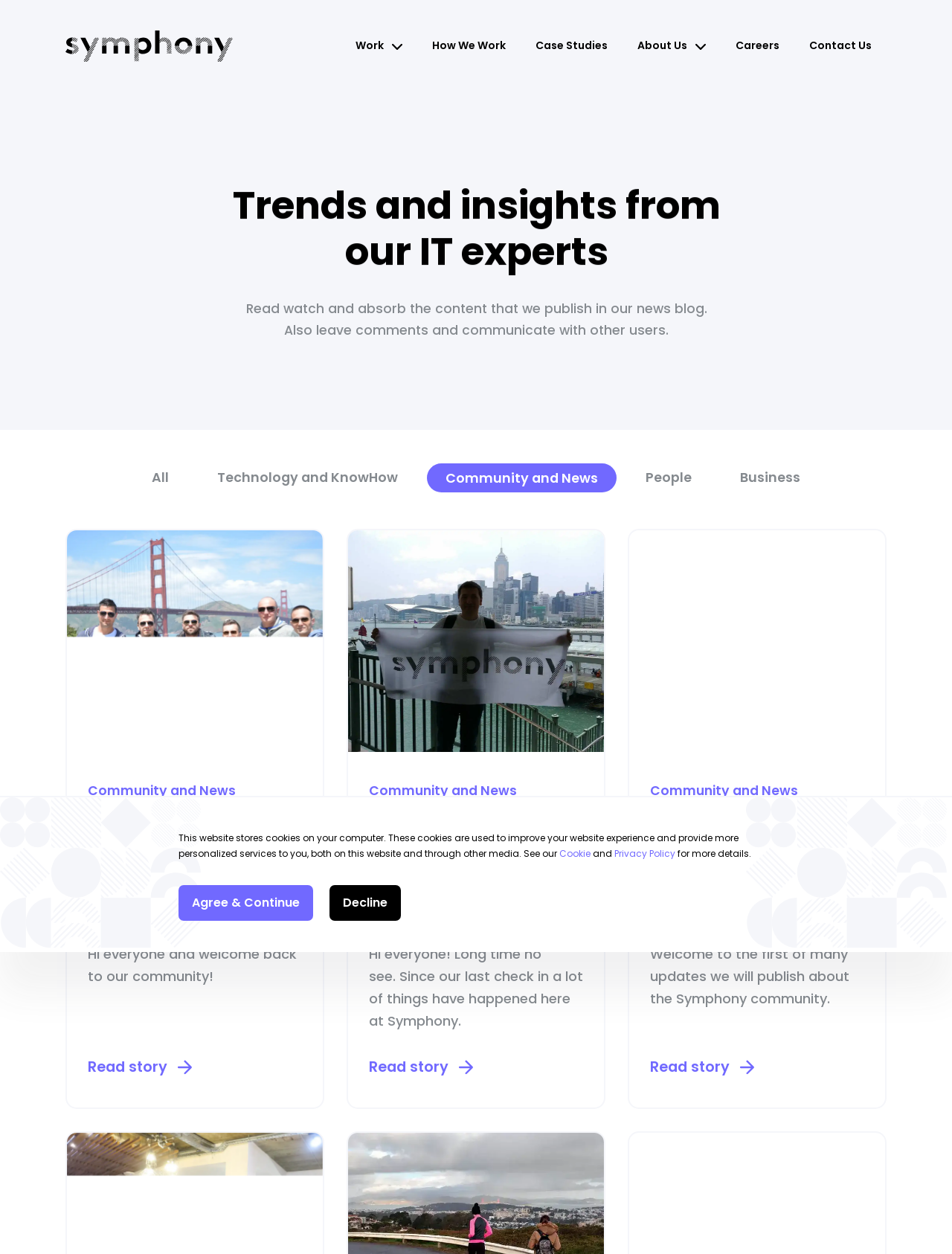How many blog posts are listed on the webpage?
Please answer using one word or phrase, based on the screenshot.

3